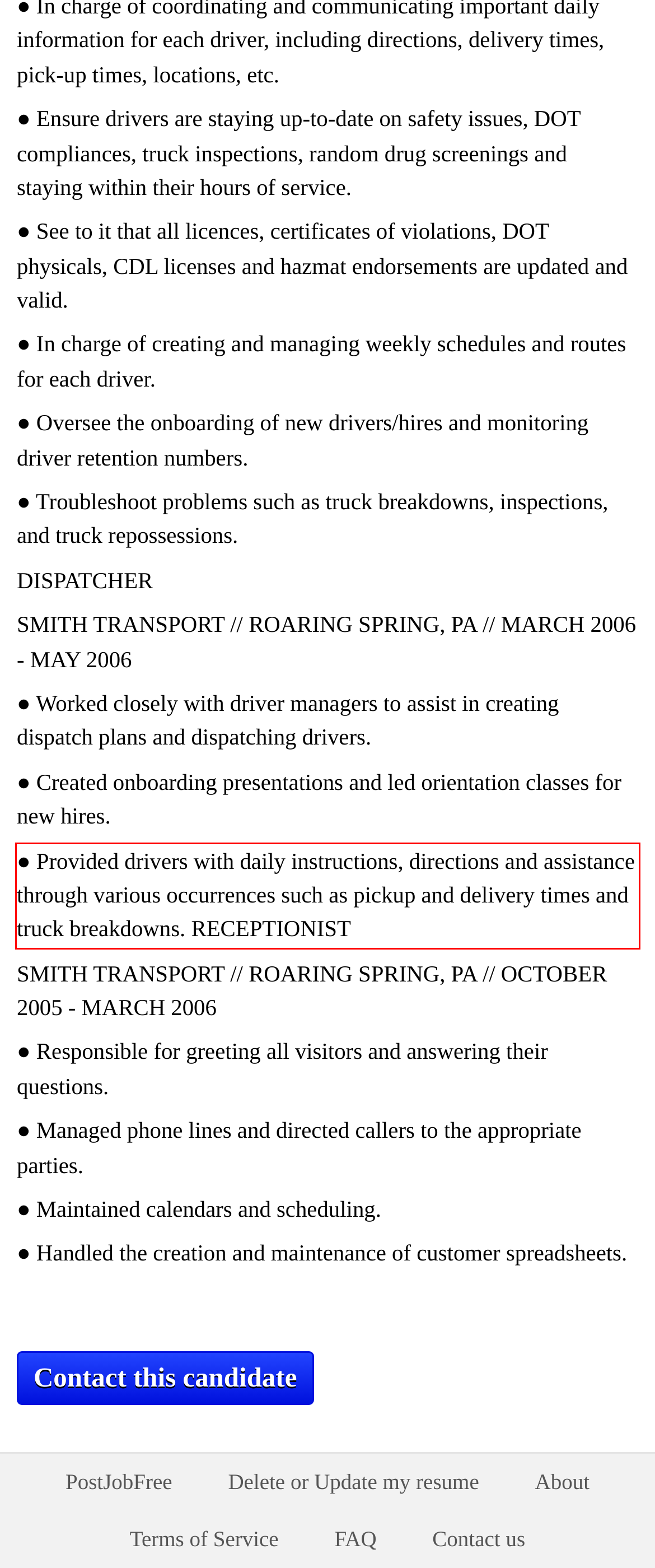Look at the webpage screenshot and recognize the text inside the red bounding box.

● Provided drivers with daily instructions, directions and assistance through various occurrences such as pickup and delivery times and truck breakdowns. RECEPTIONIST